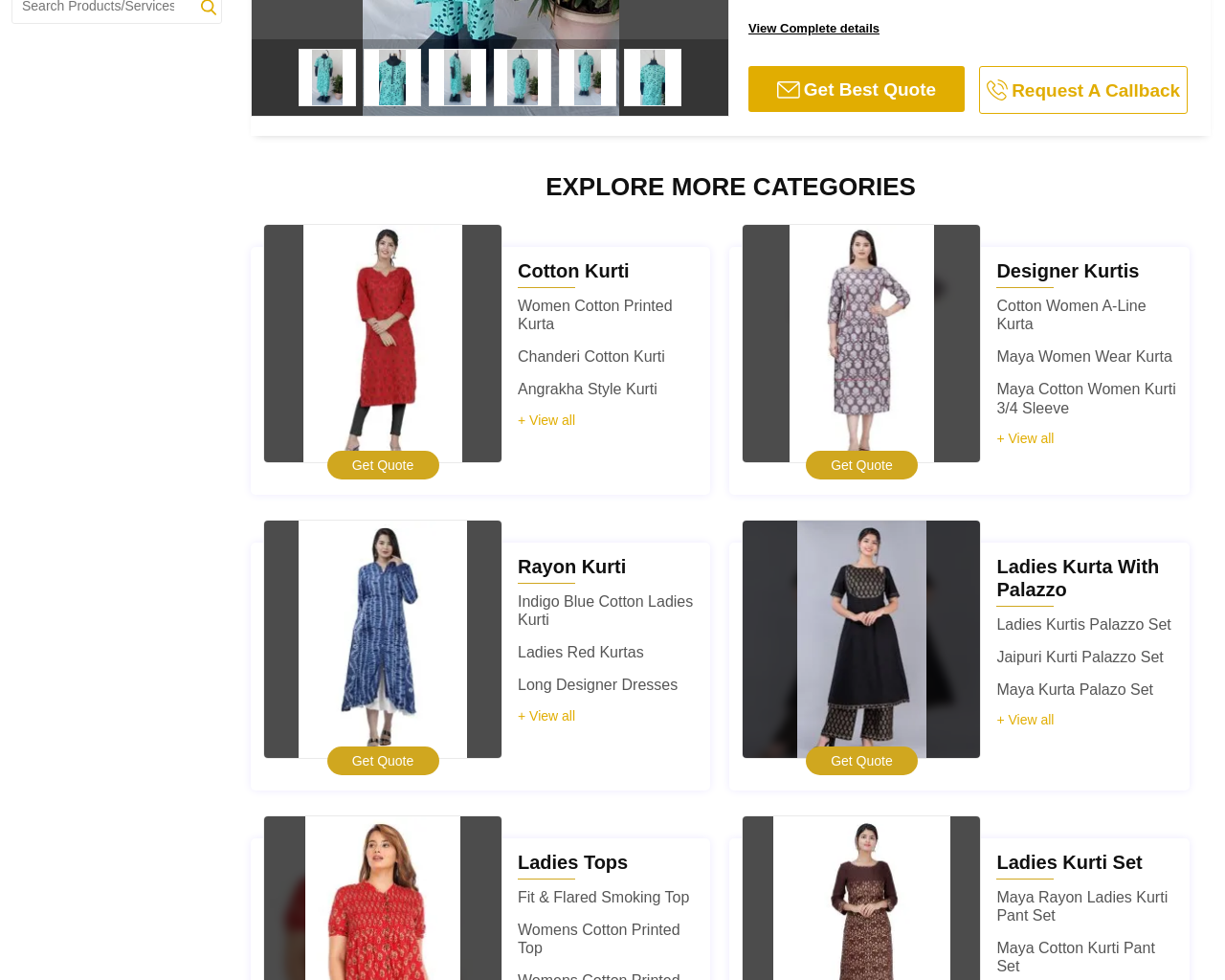Provide the bounding box coordinates in the format (top-left x, top-left y, bottom-right x, bottom-right y). All values are floating point numbers between 0 and 1. Determine the bounding box coordinate of the UI element described as: Fit & Flared Smoking Top

[0.423, 0.907, 0.563, 0.924]